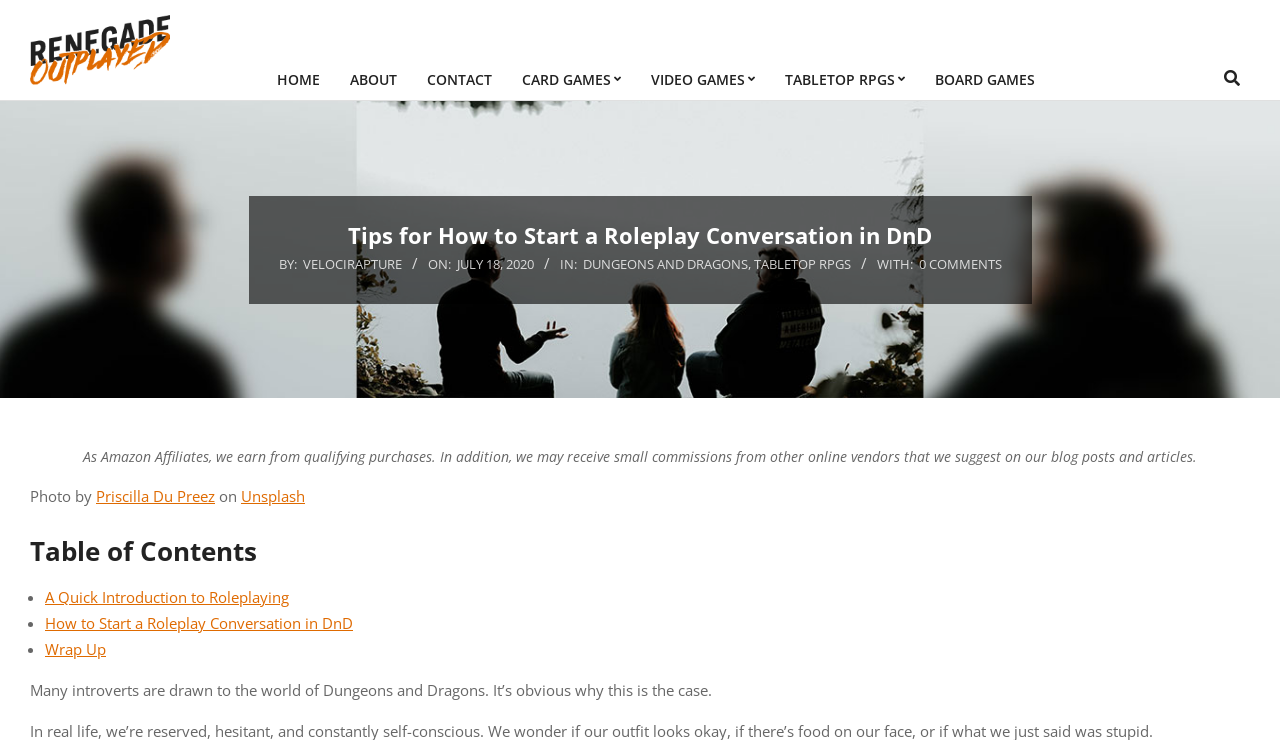Predict the bounding box coordinates of the area that should be clicked to accomplish the following instruction: "Read the article by Velocirapture". The bounding box coordinates should consist of four float numbers between 0 and 1, i.e., [left, top, right, bottom].

[0.236, 0.345, 0.314, 0.369]